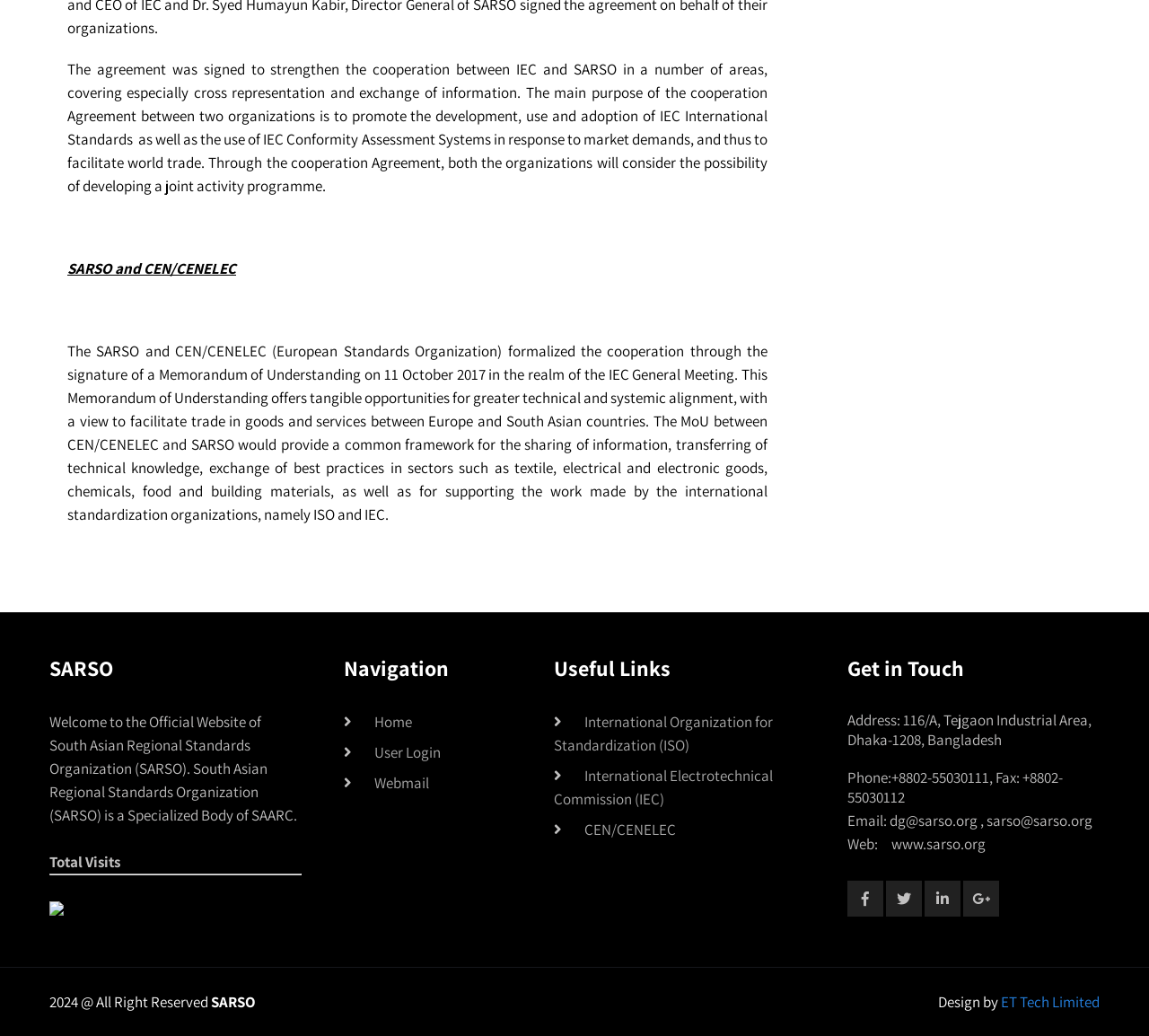Using the details from the image, please elaborate on the following question: What is the address of SARSO?

The address of SARSO can be found in the static text element with the text 'Address: 116/A, Tejgaon Industrial Area, Dhaka-1208, Bangladesh'.